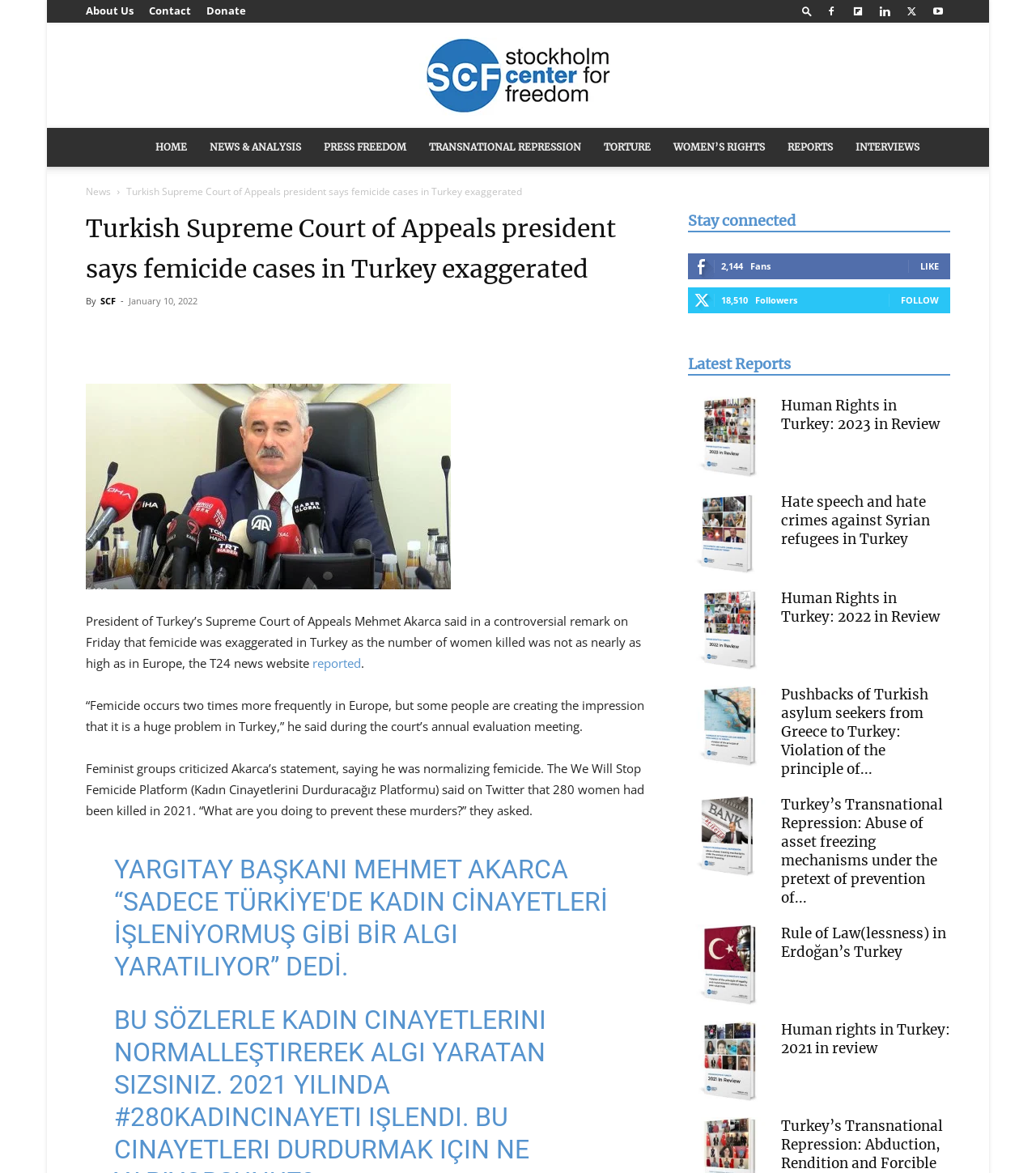Please find and report the bounding box coordinates of the element to click in order to perform the following action: "Follow the Stockholm Center for Freedom". The coordinates should be expressed as four float numbers between 0 and 1, in the format [left, top, right, bottom].

[0.87, 0.251, 0.906, 0.261]